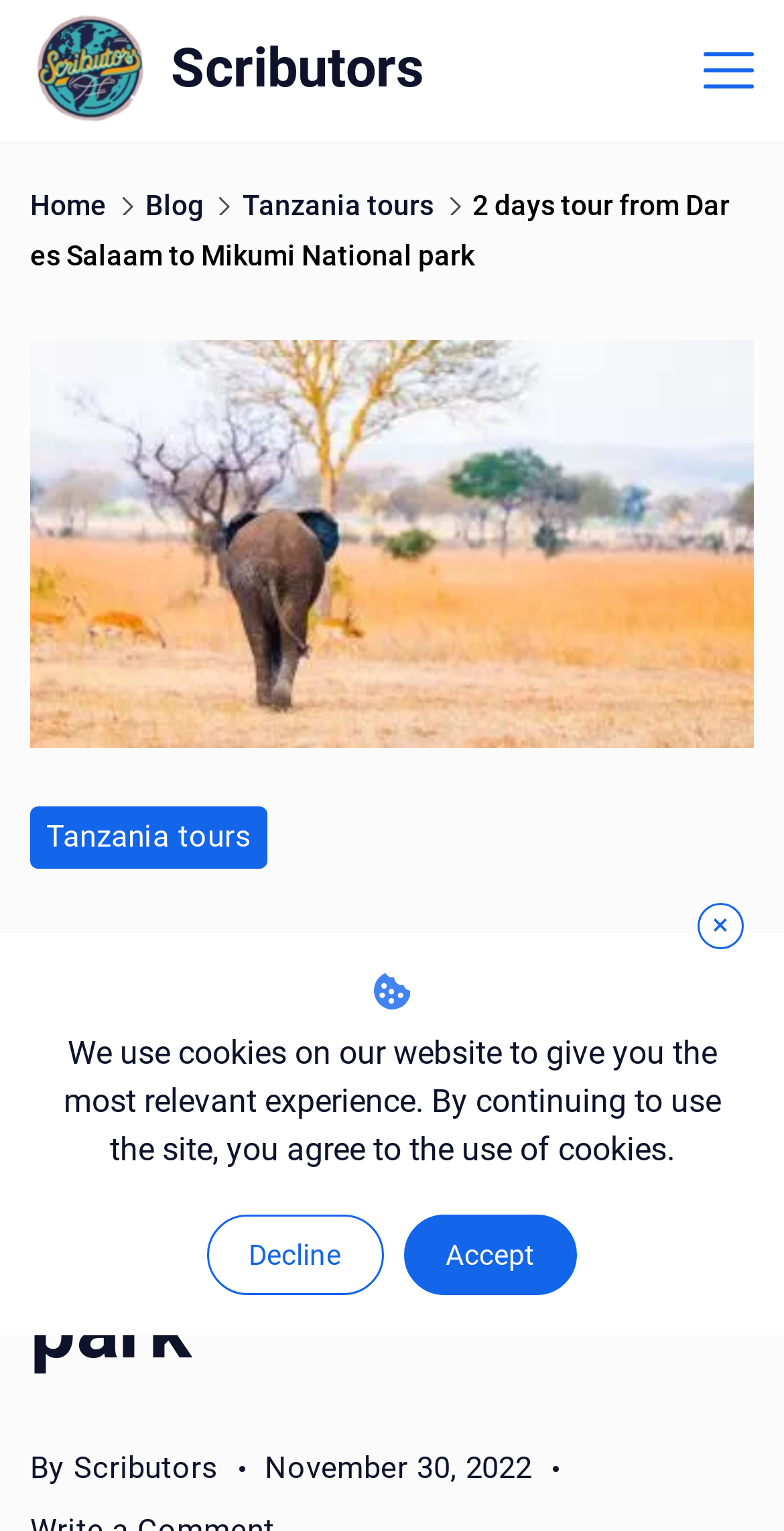Please extract the webpage's main title and generate its text content.

2 days tour from Dar es Salaam to Mikumi National park